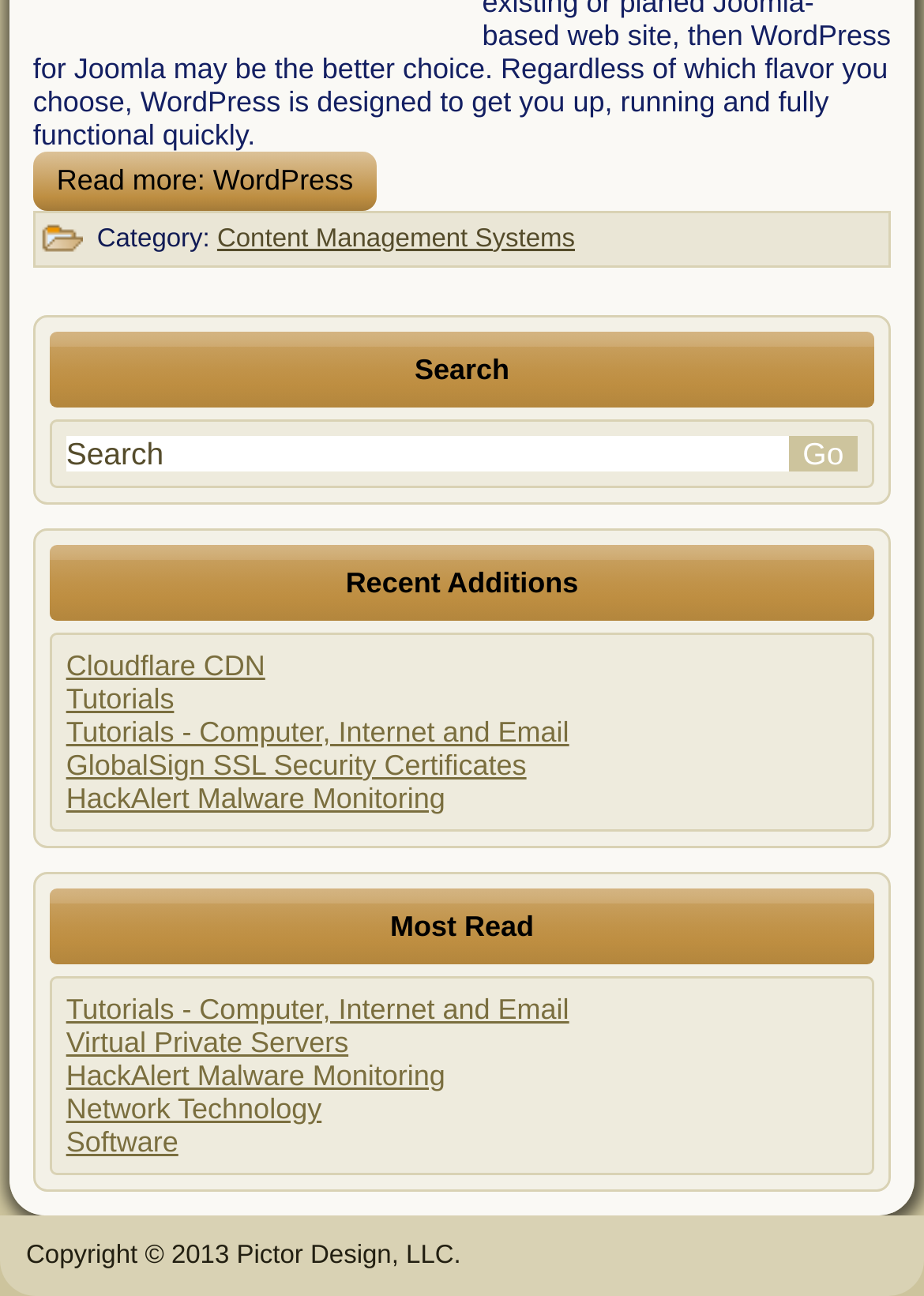Please determine the bounding box coordinates of the section I need to click to accomplish this instruction: "Click on Go".

[0.853, 0.336, 0.928, 0.364]